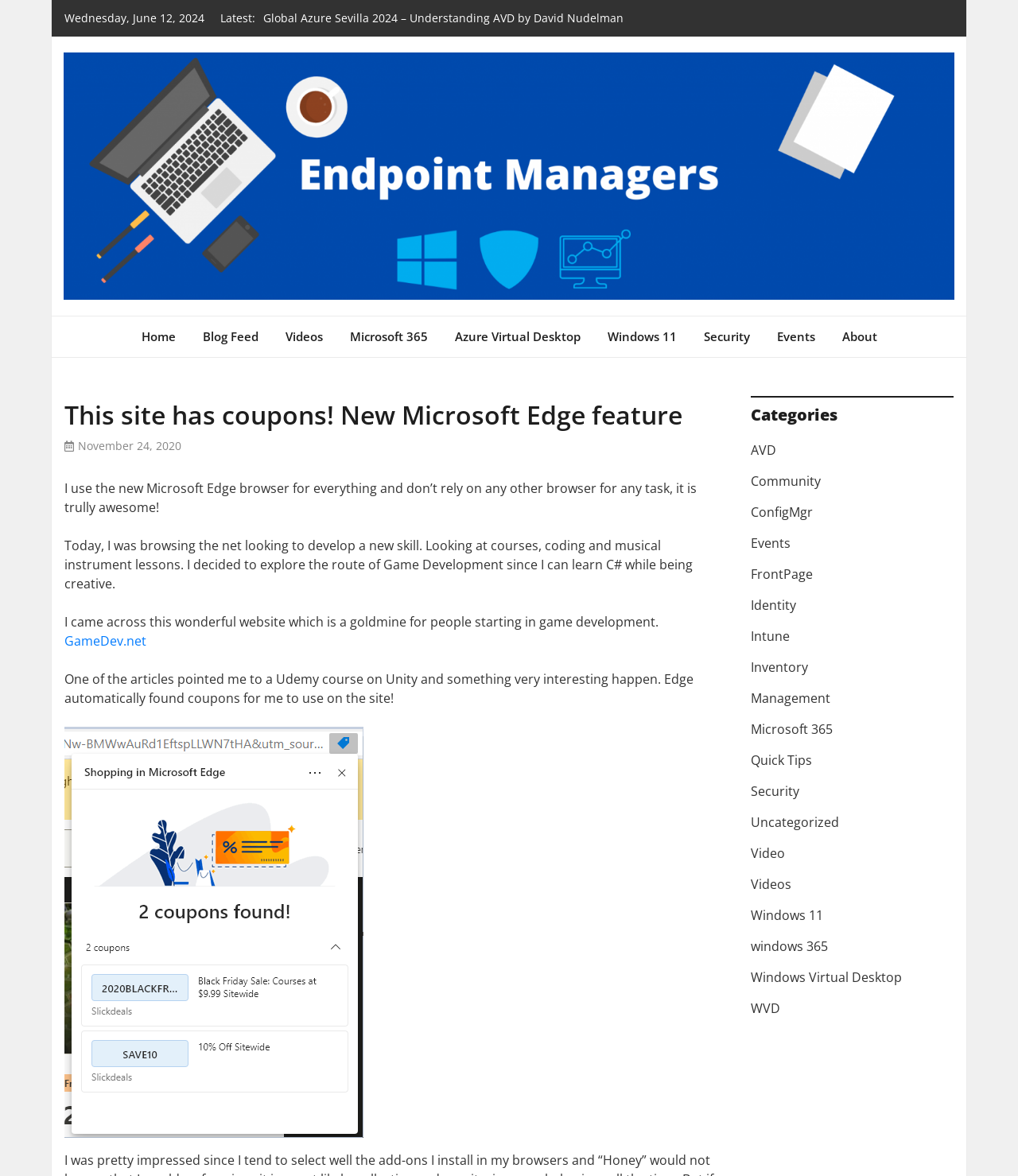Please locate the bounding box coordinates of the element that should be clicked to complete the given instruction: "Click on the 'Endpoint Managers' link".

[0.062, 0.045, 0.938, 0.255]